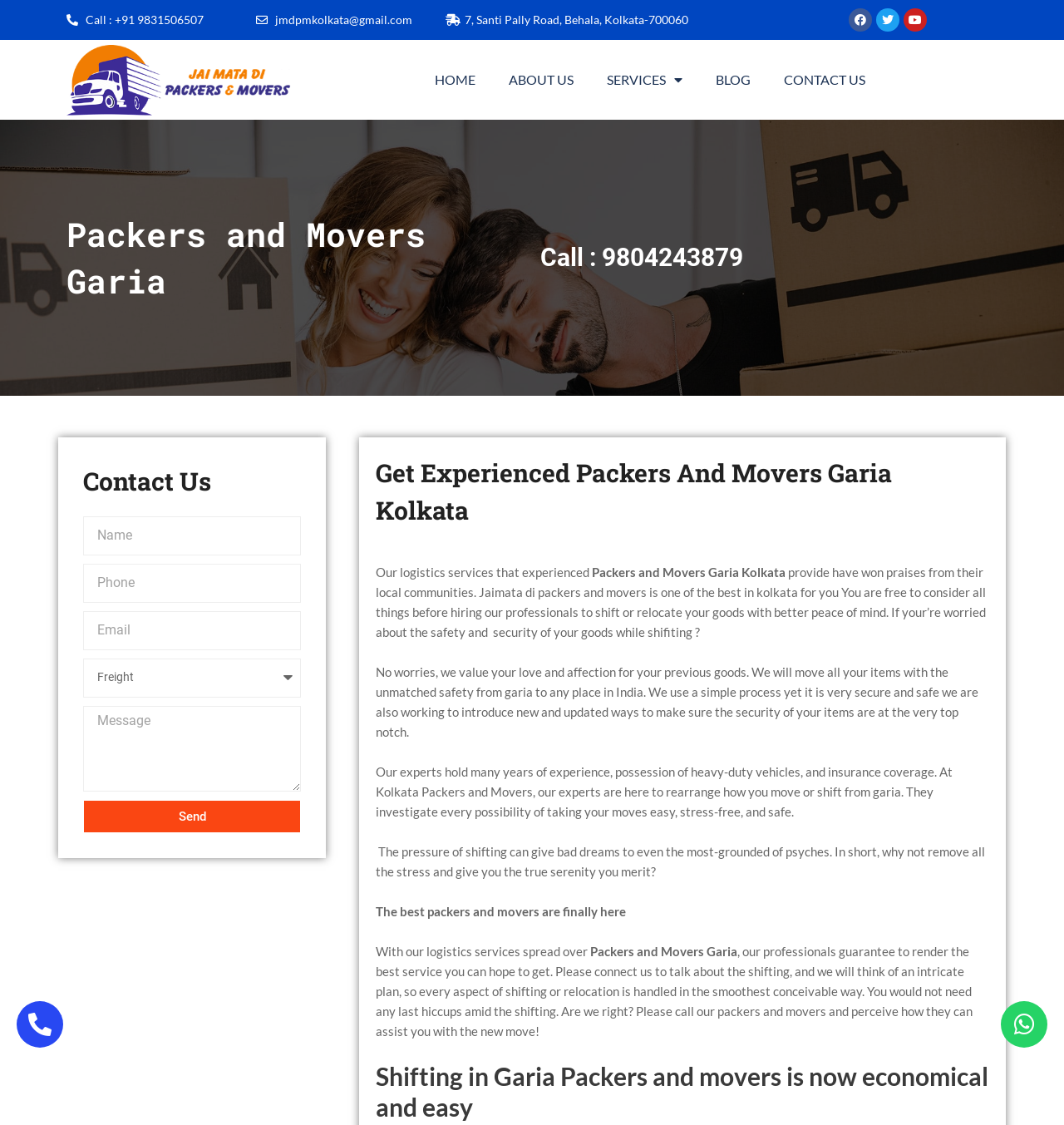Reply to the question with a single word or phrase:
What is the service provided by the packers and movers?

logistics services